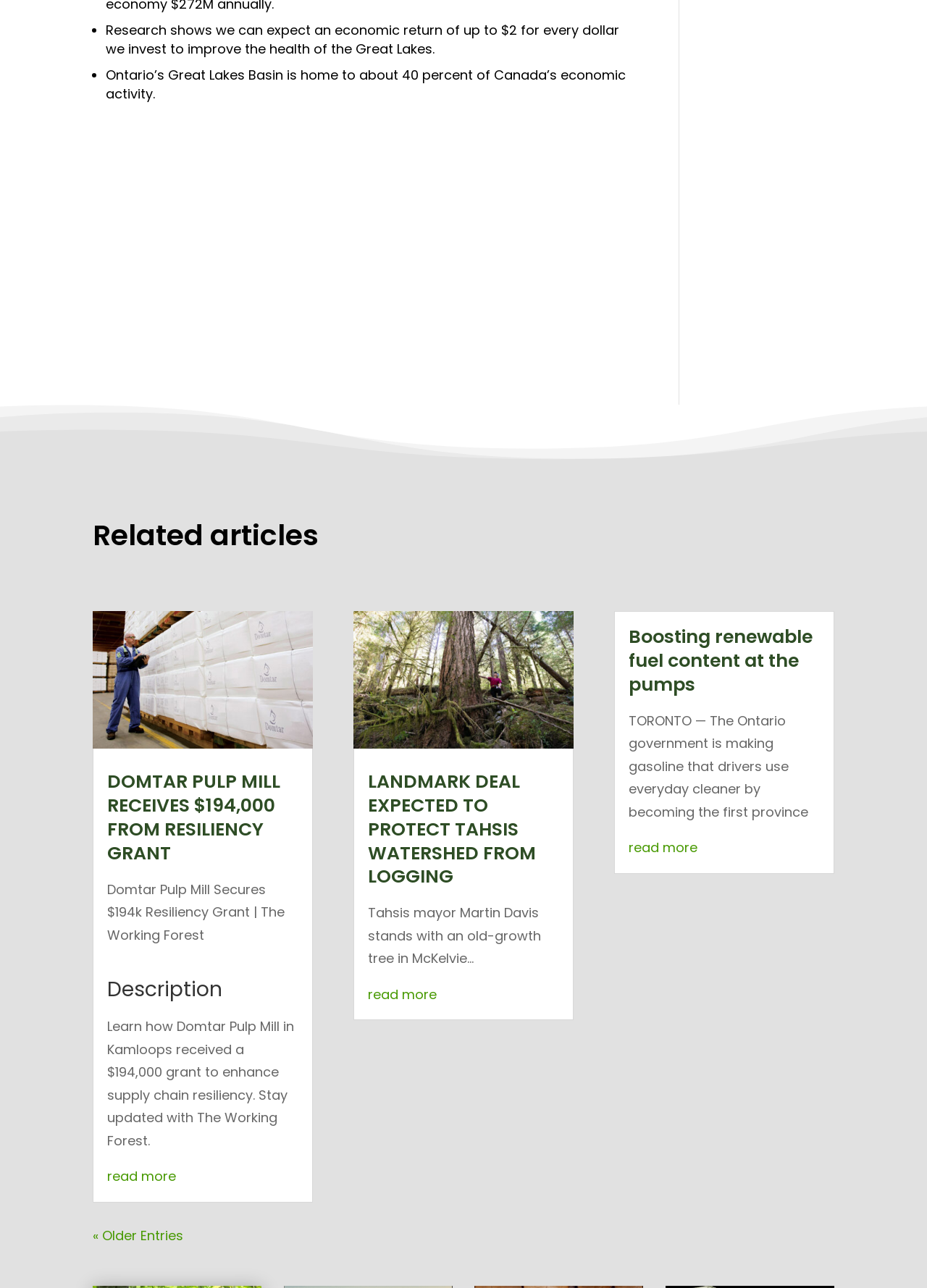Provide your answer in a single word or phrase: 
What is the purpose of the grant received by Domtar Pulp Mill?

Enhance supply chain resiliency